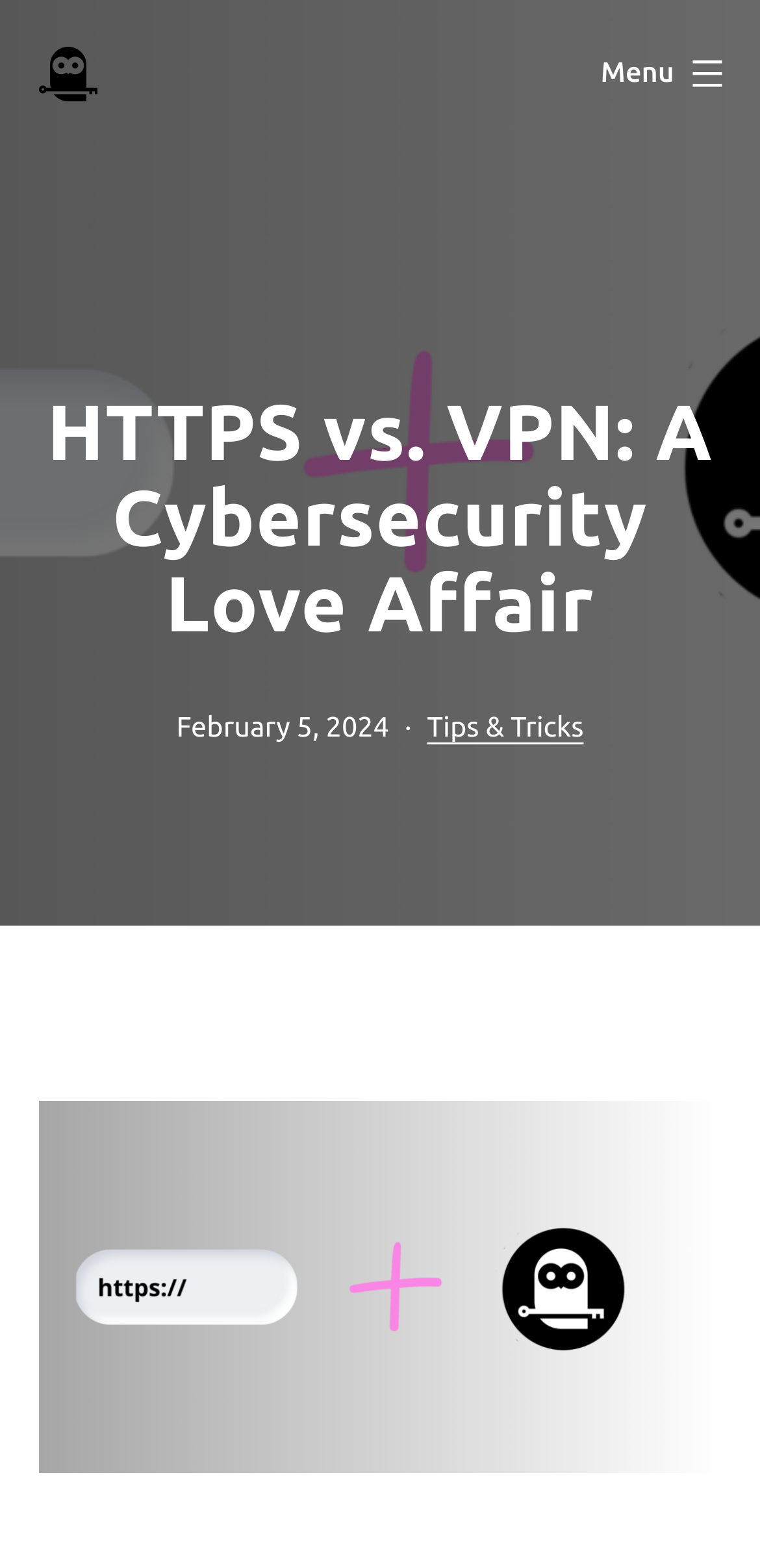What is the category of the article?
Provide a short answer using one word or a brief phrase based on the image.

Tips & Tricks